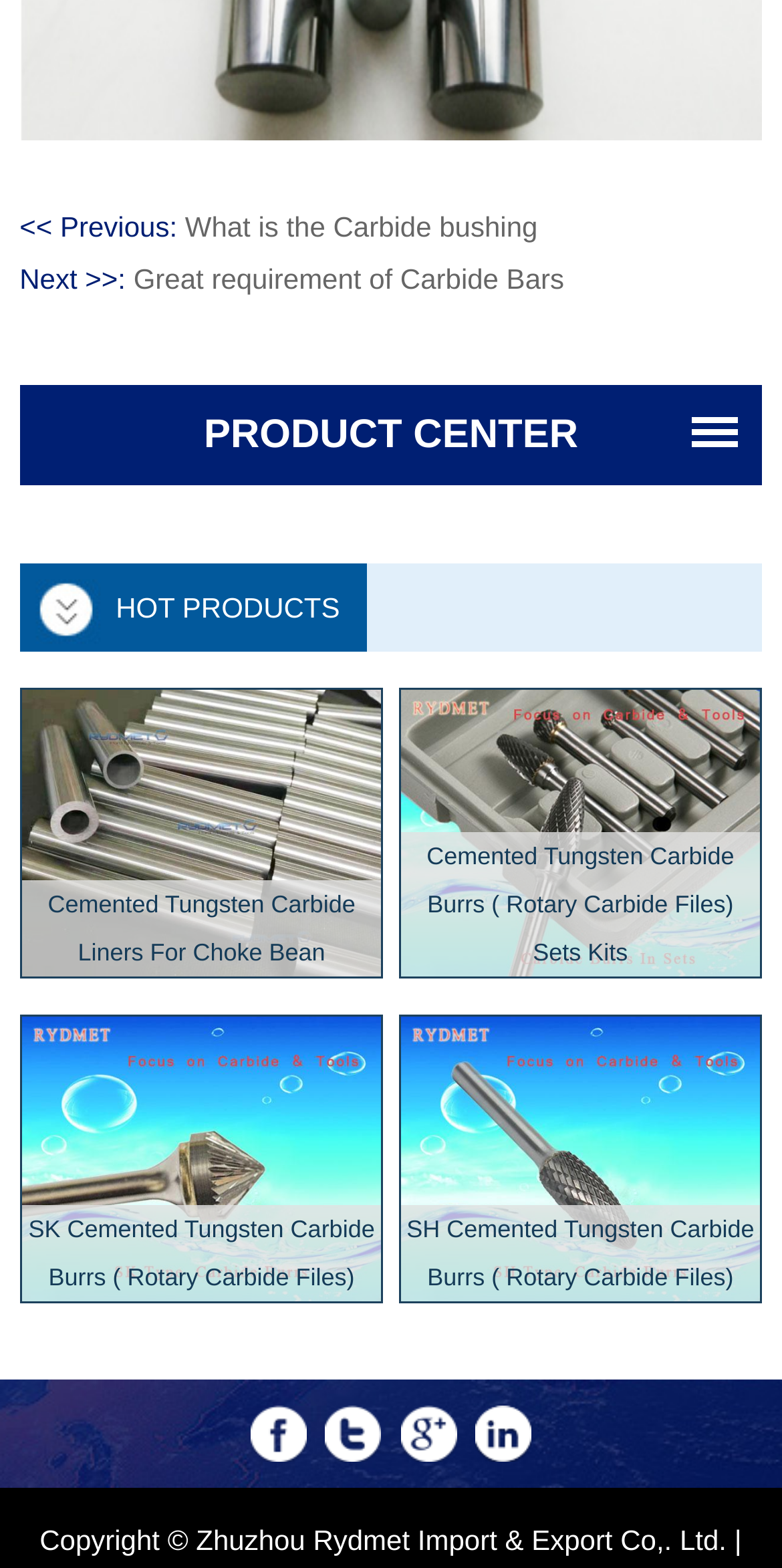Please find the bounding box coordinates of the element that you should click to achieve the following instruction: "Browse 'HOT PRODUCTS'". The coordinates should be presented as four float numbers between 0 and 1: [left, top, right, bottom].

[0.025, 0.359, 0.975, 0.416]